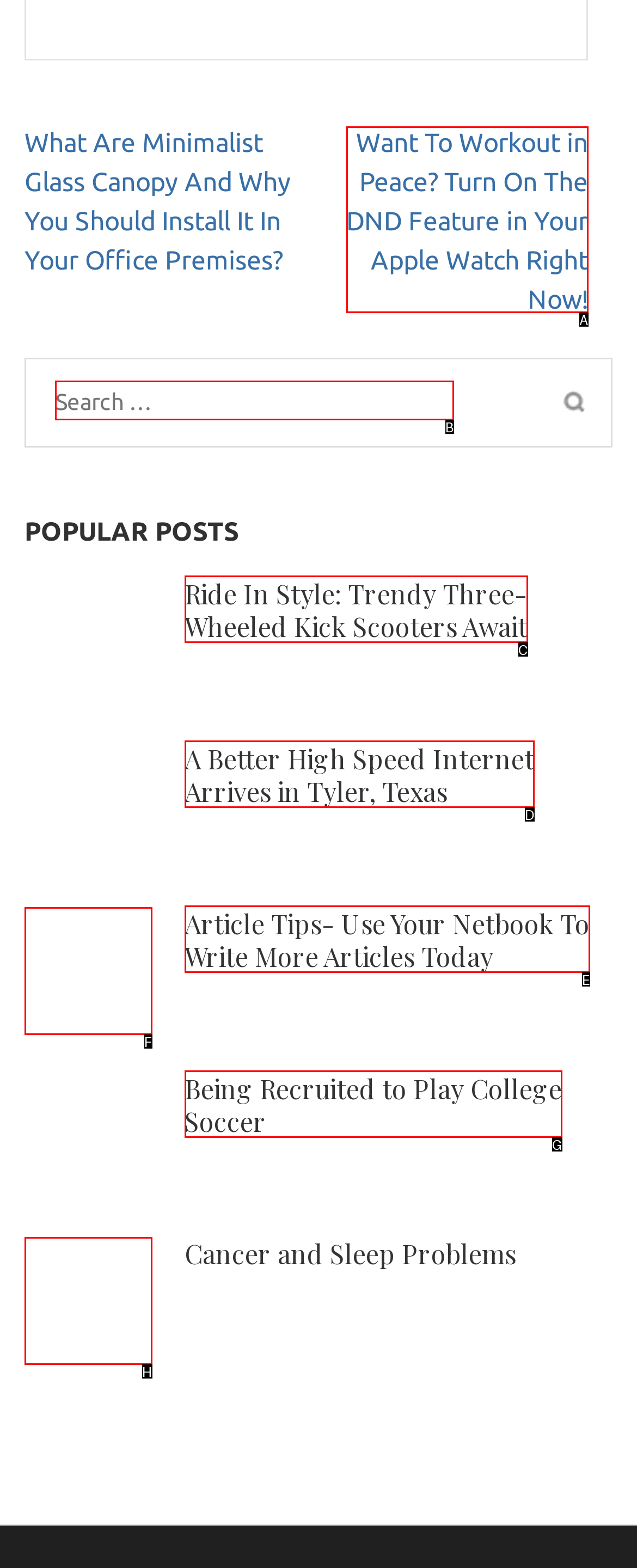Select the HTML element that needs to be clicked to carry out the task: Search for a specific topic
Provide the letter of the correct option.

B